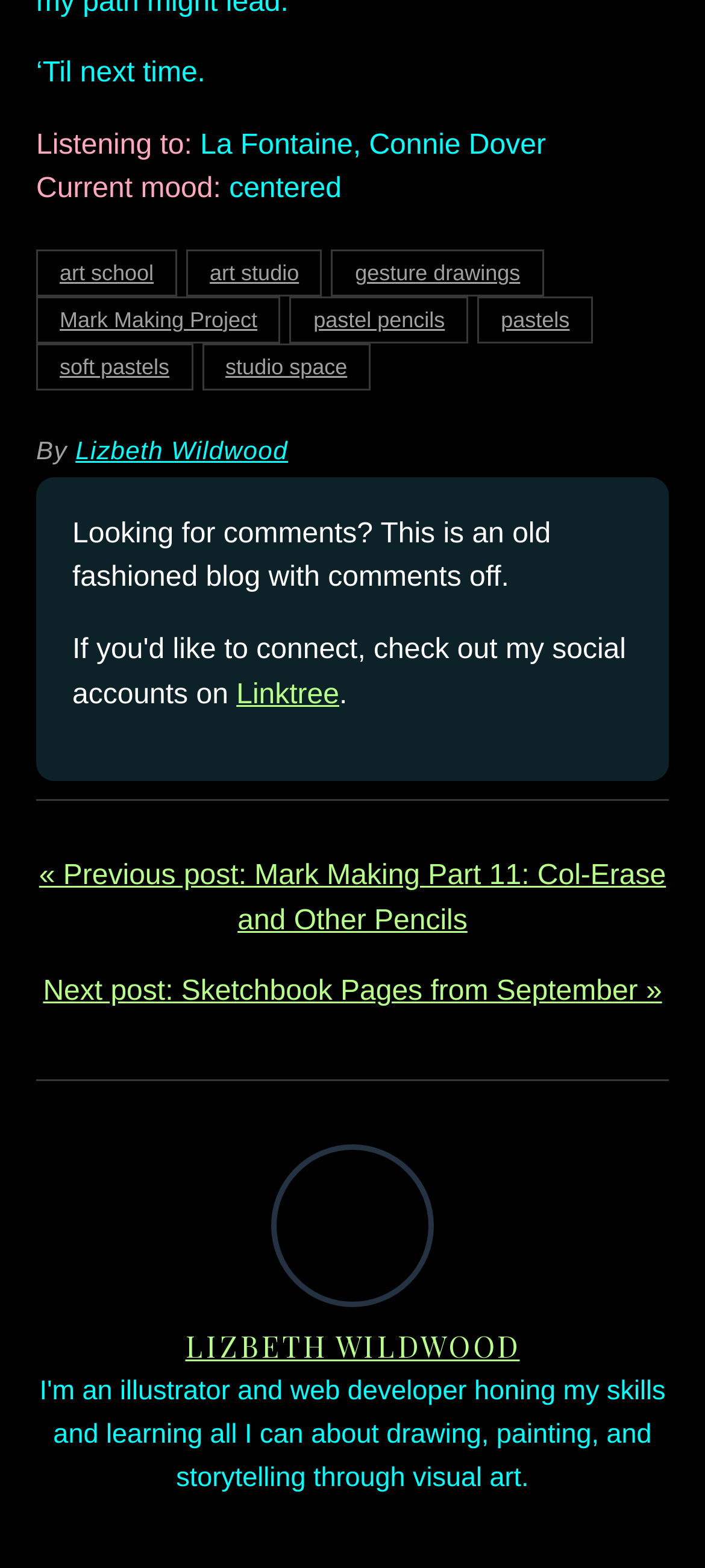Could you locate the bounding box coordinates for the section that should be clicked to accomplish this task: "go to 'Lizbeth Wildwood'".

[0.107, 0.27, 0.409, 0.304]